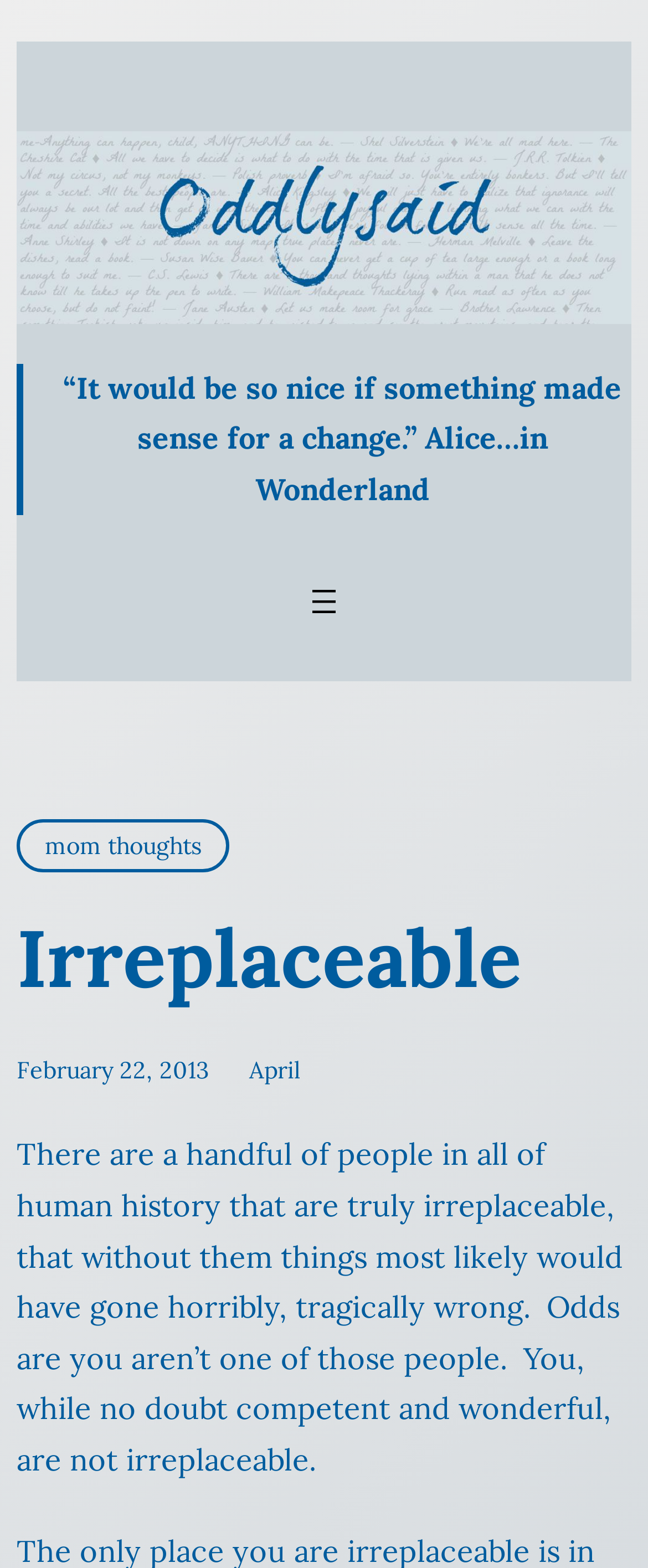What is the date mentioned in the time element?
Could you please answer the question thoroughly and with as much detail as possible?

I found the time element, which has a StaticText child element containing the date 'February 22, 2013'.